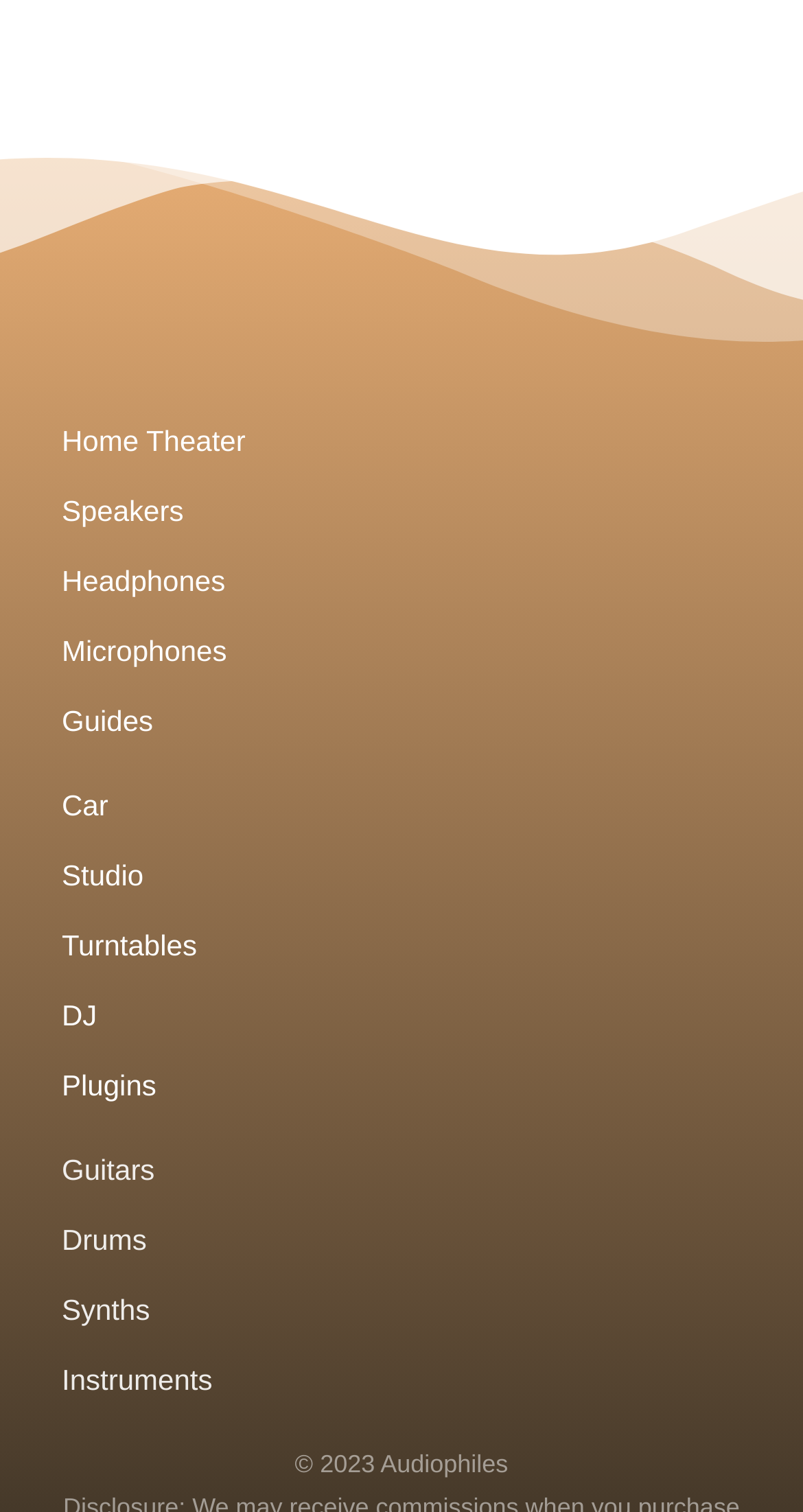What is the copyright year of the website?
Answer the question with as much detail as possible.

I found the copyright information at the bottom of the webpage, which states '© 2023 Audiophiles', indicating that the copyright year is 2023.